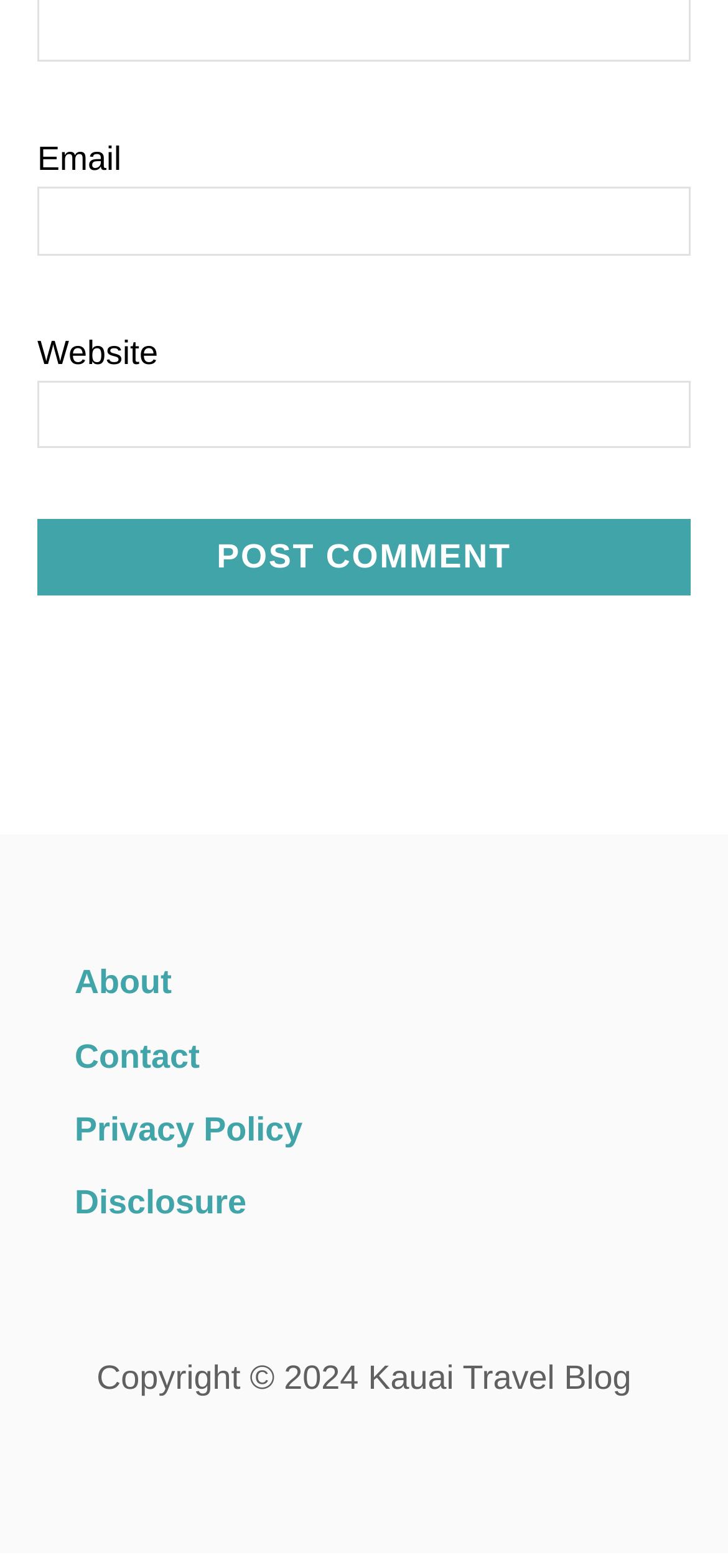Refer to the image and provide an in-depth answer to the question: 
What type of links are listed at the bottom of the page?

The links listed at the bottom of the page, including 'About', 'Contact', 'Privacy Policy', and 'Disclosure', are navigation links that allow users to access different sections of the website.